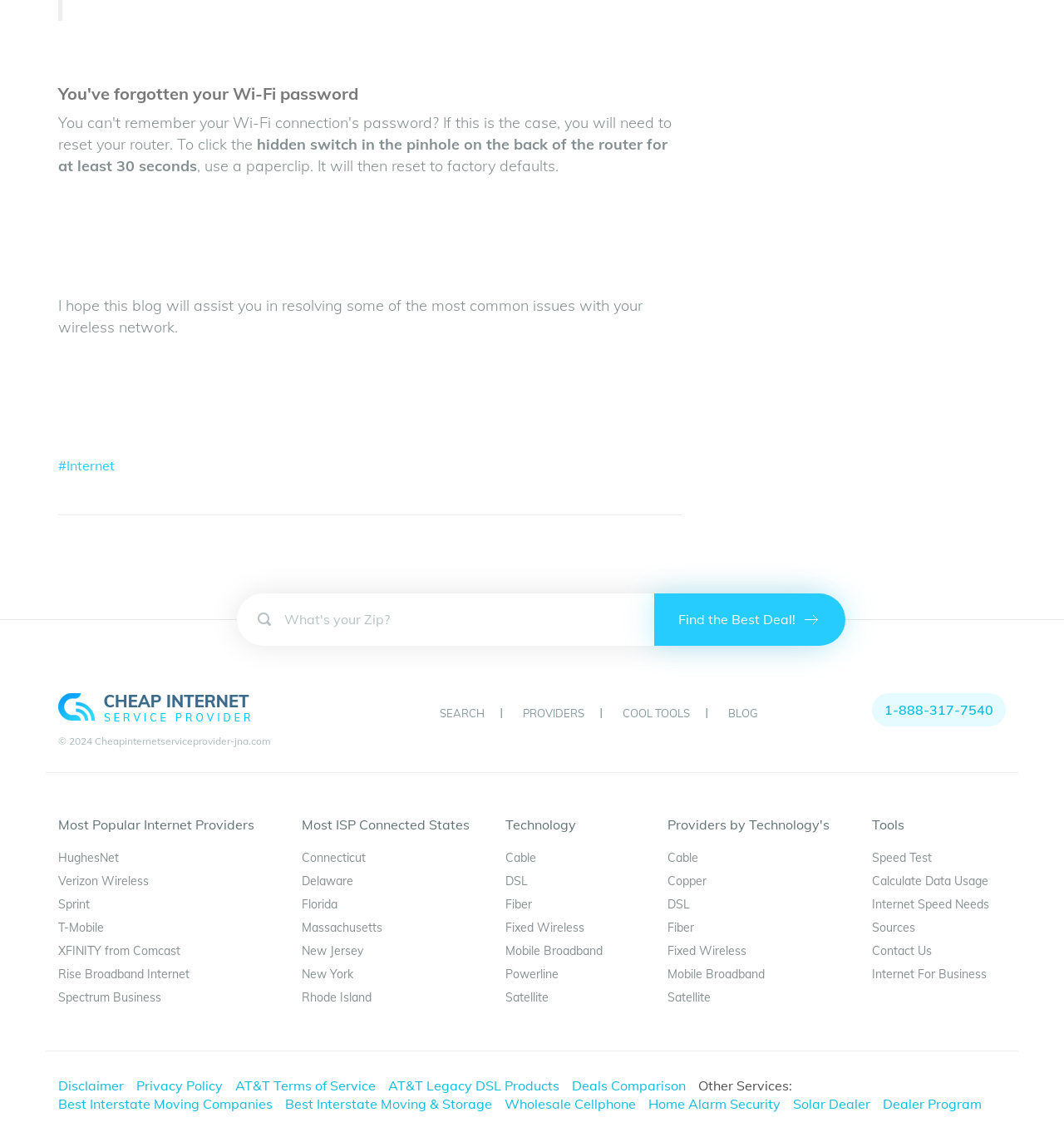Identify the bounding box coordinates of the clickable region required to complete the instruction: "Search for internet providers". The coordinates should be given as four float numbers within the range of 0 and 1, i.e., [left, top, right, bottom].

[0.413, 0.621, 0.455, 0.633]